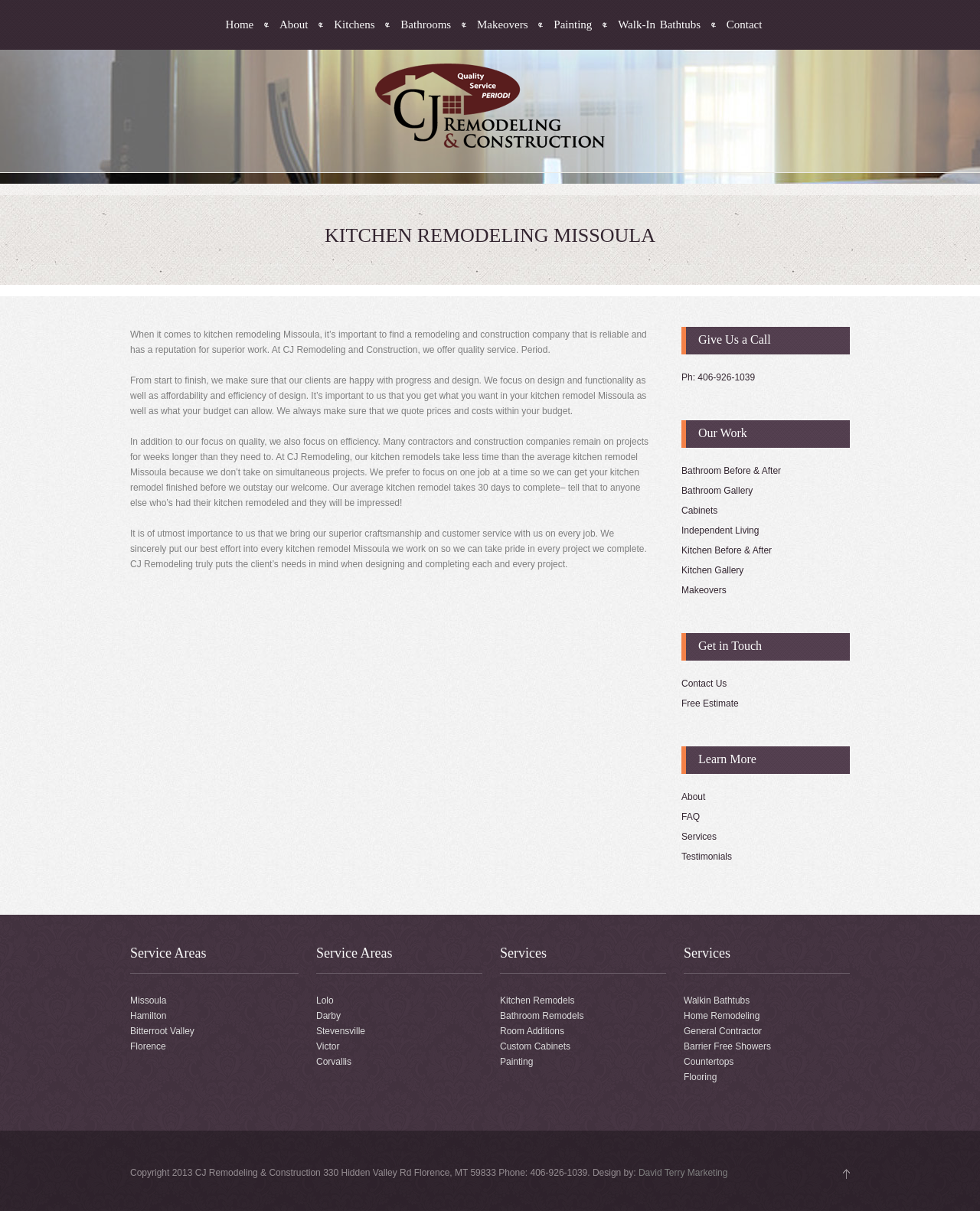Could you determine the bounding box coordinates of the clickable element to complete the instruction: "Search for something"? Provide the coordinates as four float numbers between 0 and 1, i.e., [left, top, right, bottom].

None